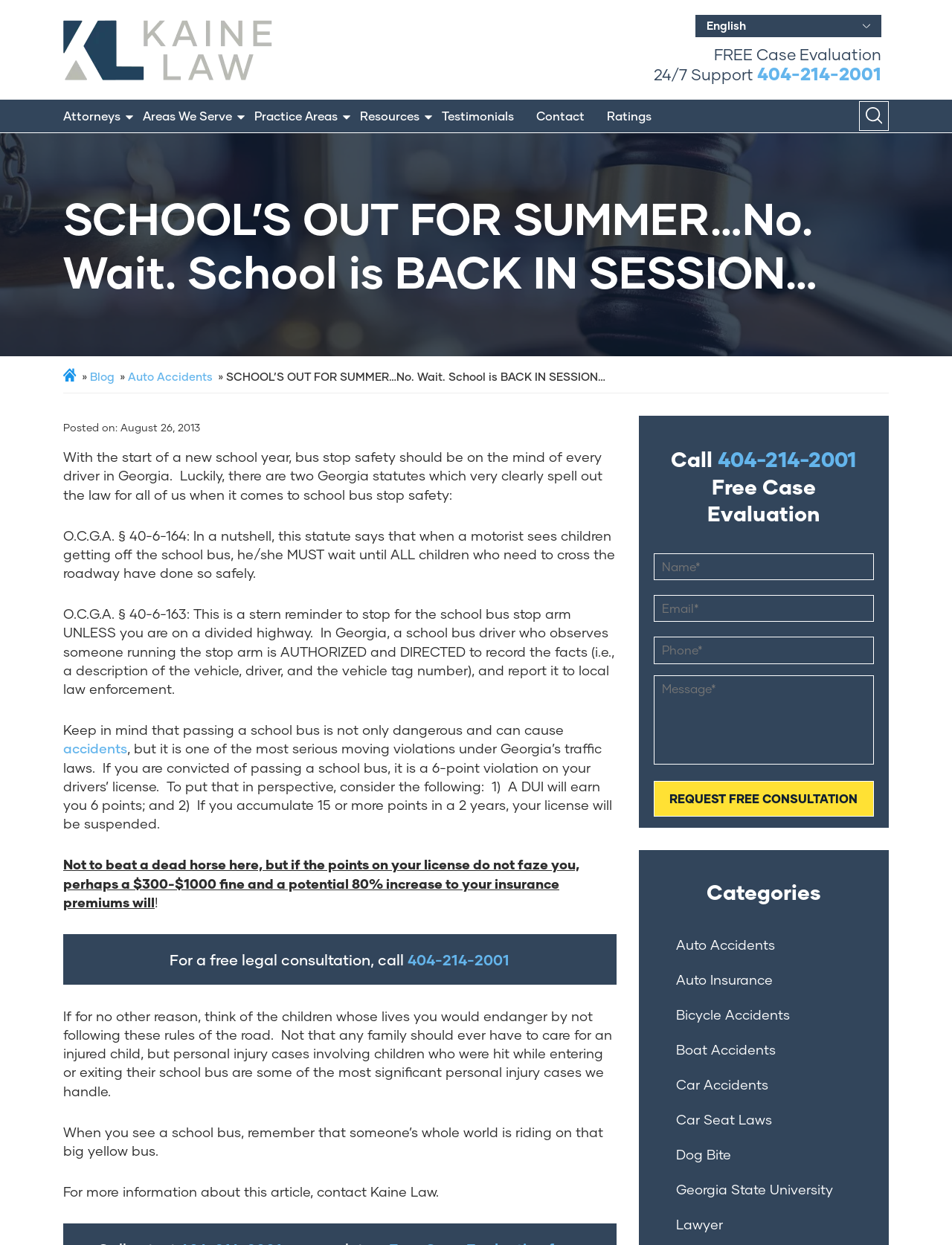What is the purpose of the O.C.G.A. § 40-6-164 statute? Examine the screenshot and reply using just one word or a brief phrase.

To ensure children's safety